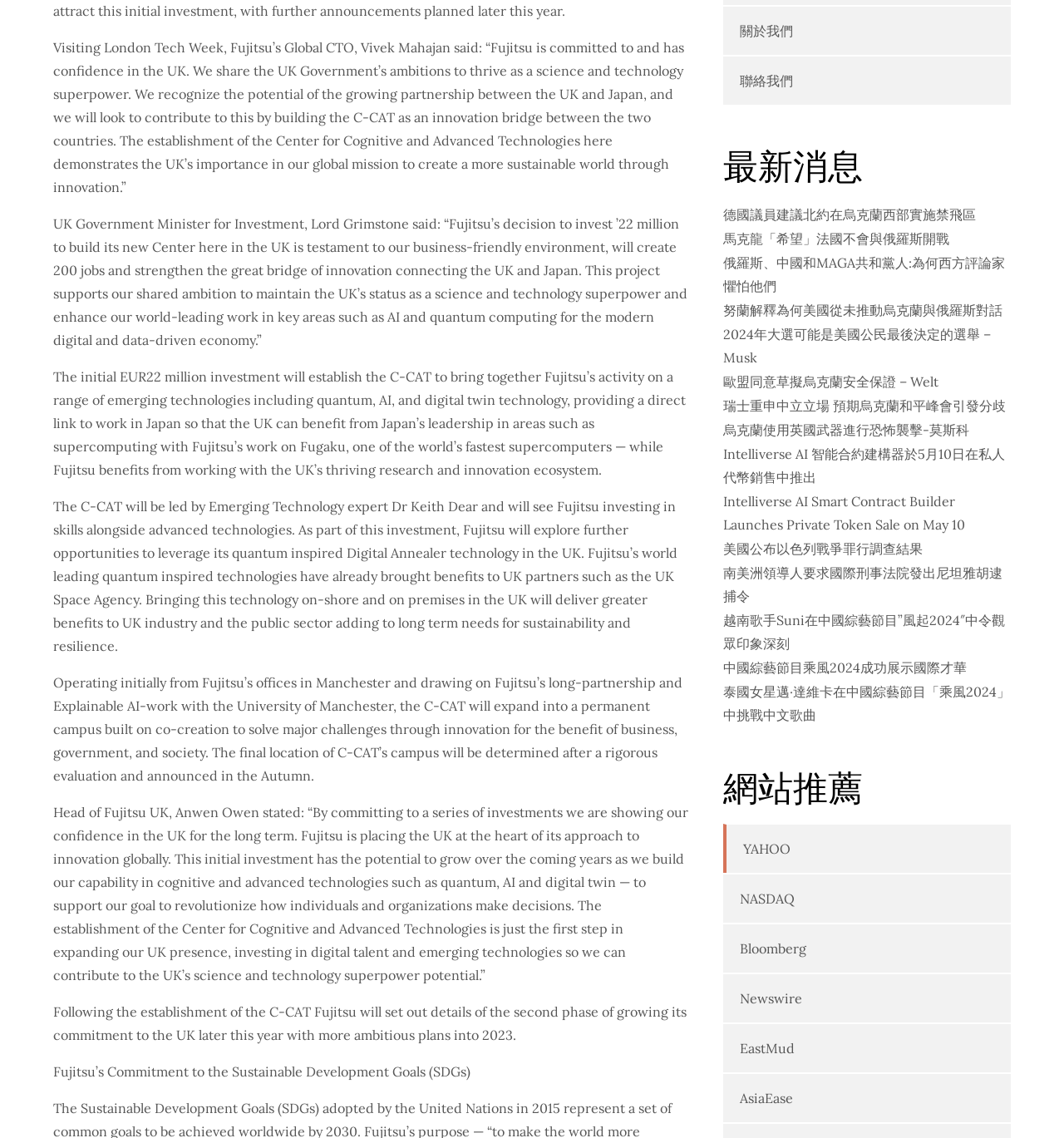What is the purpose of the C-CAT?
From the image, respond using a single word or phrase.

To bring together emerging technologies